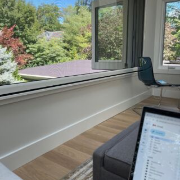What is the color of the sofa?
Look at the webpage screenshot and answer the question with a detailed explanation.

The caption describes the laptop resting on a 'plush, gray sofa', indicating the color of the sofa is gray.